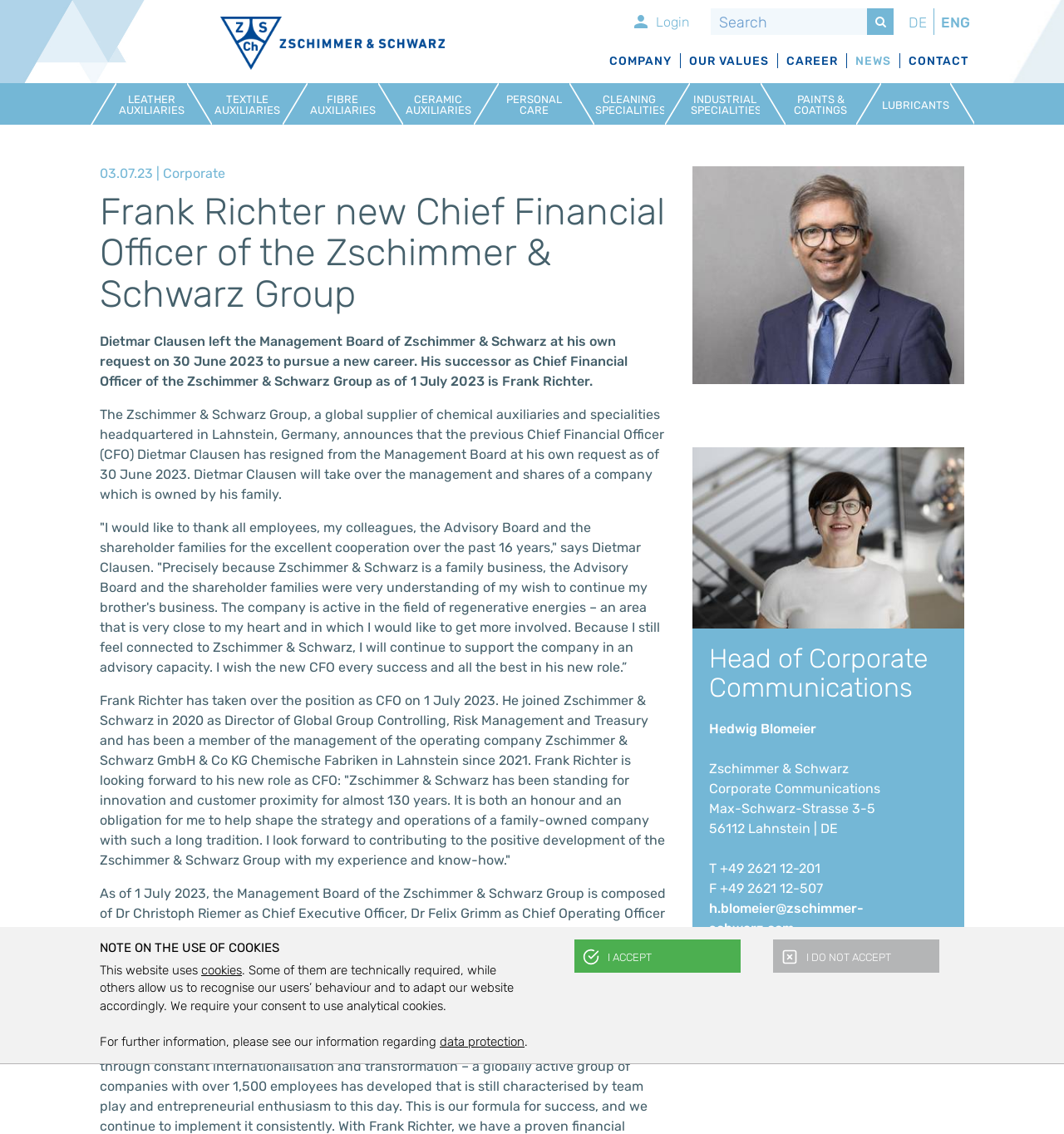Using the details in the image, give a detailed response to the question below:
What is the position of Frank Richter before becoming the CFO?

The answer can be found in the article section of the webpage, where it is stated that 'Frank Richter joined Zschimmer & Schwarz in 2020 as Director of Global Group Controlling, Risk Management and Treasury and has been a member of the management of the operating company Zschimmer & Schwarz GmbH & Co KG Chemische Fabriken in Lahnstein since 2021.'